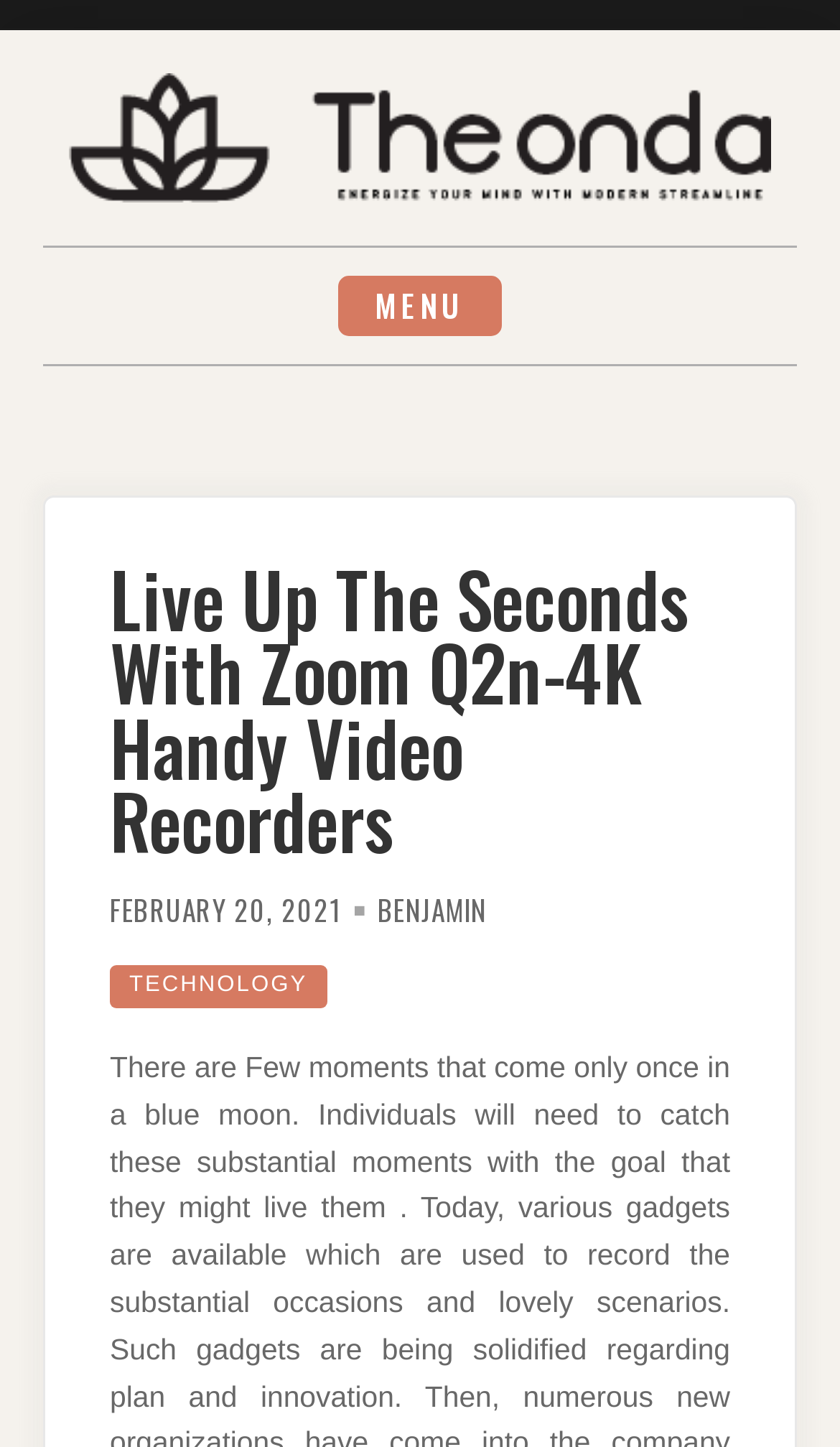Extract the bounding box coordinates of the UI element described by: "Fixtures". The coordinates should include four float numbers ranging from 0 to 1, e.g., [left, top, right, bottom].

None